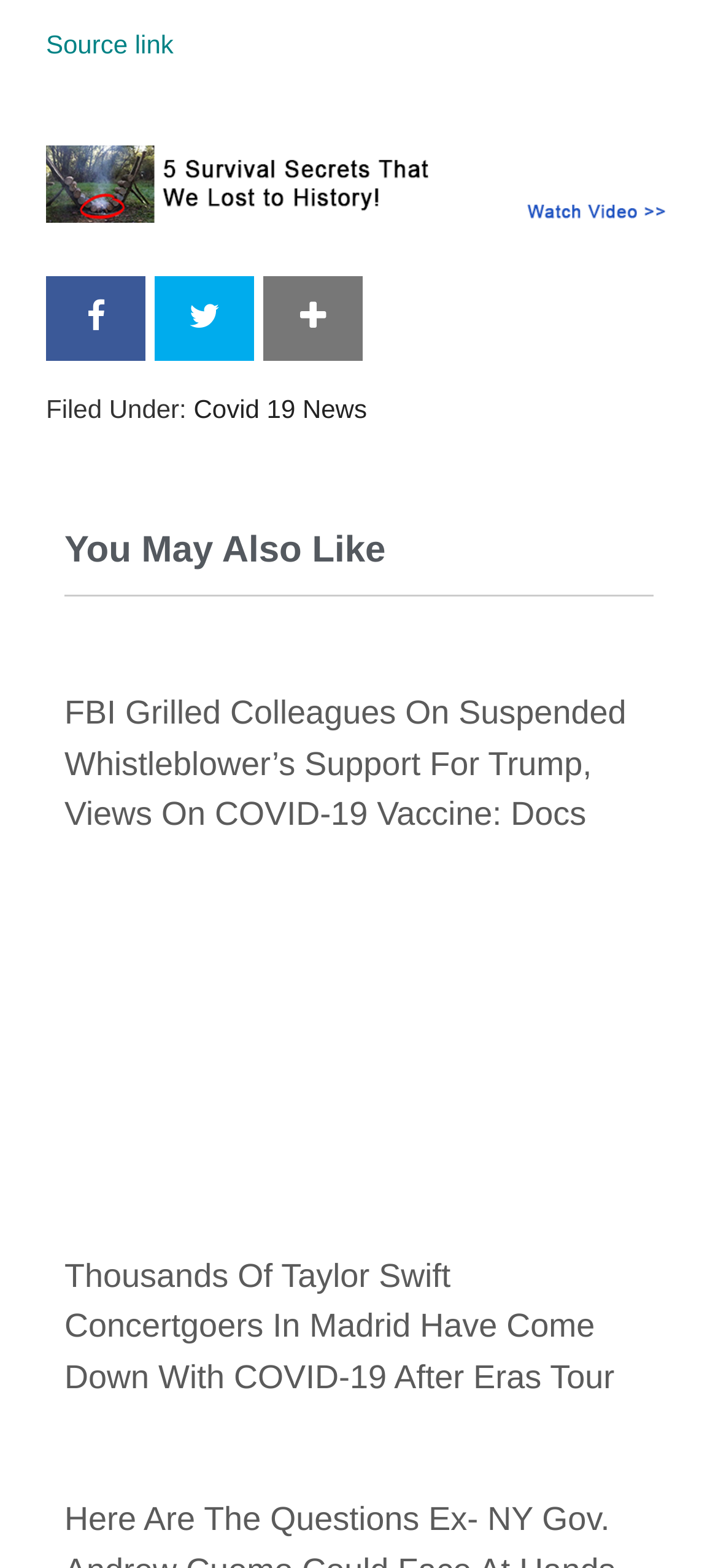Please identify the bounding box coordinates of the element I need to click to follow this instruction: "View the 'Covid 19 News' category".

[0.27, 0.251, 0.511, 0.27]